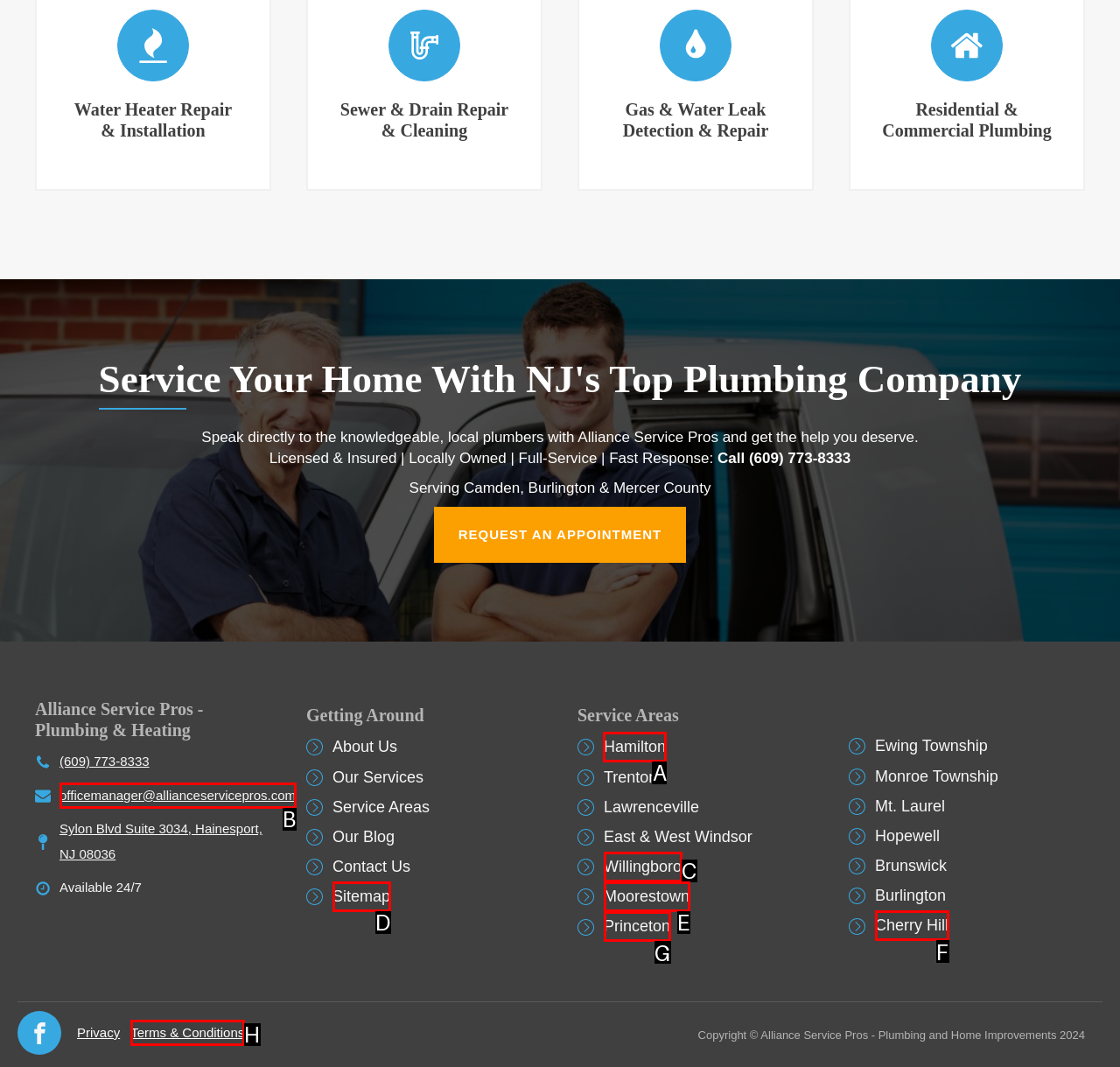Determine which UI element you should click to perform the task: Check the service areas in Hamilton
Provide the letter of the correct option from the given choices directly.

A